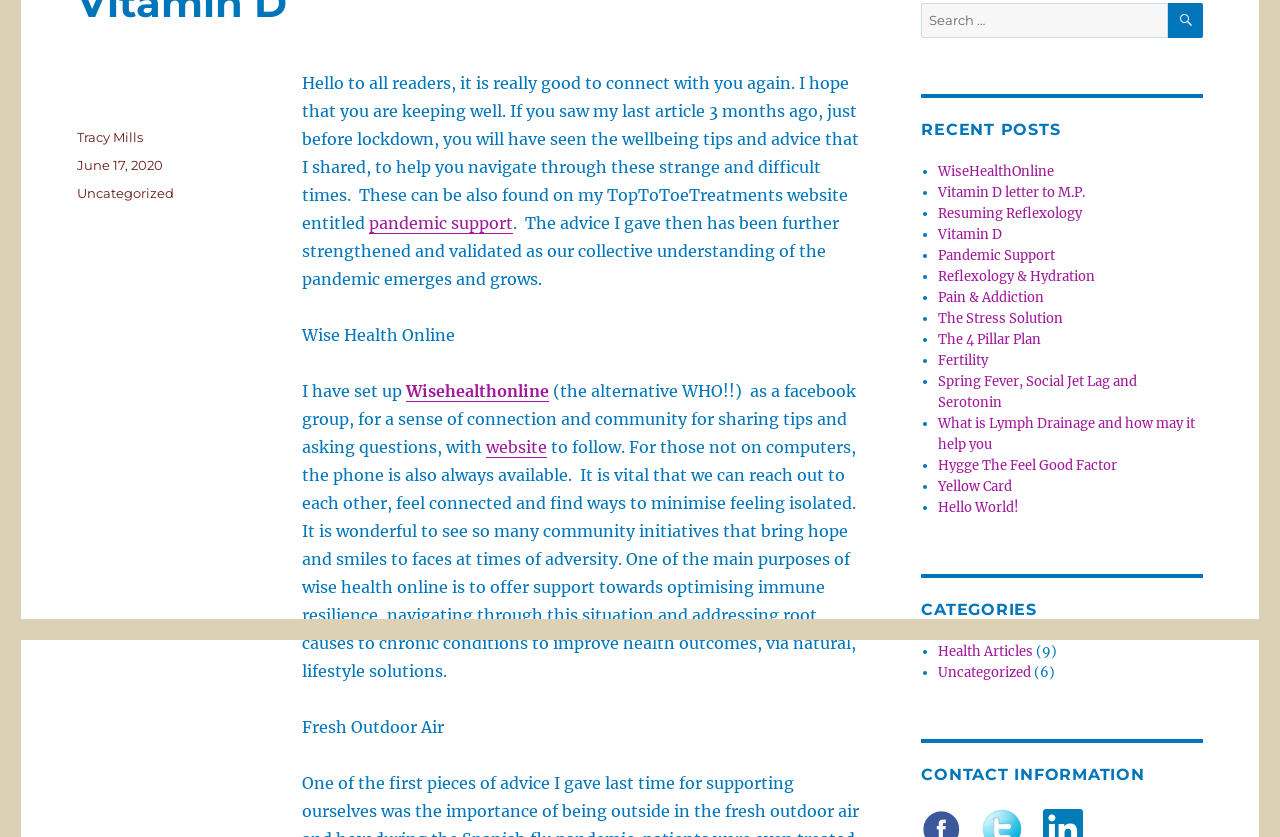Extract the bounding box of the UI element described as: "The 4 Pillar Plan".

[0.733, 0.395, 0.813, 0.415]